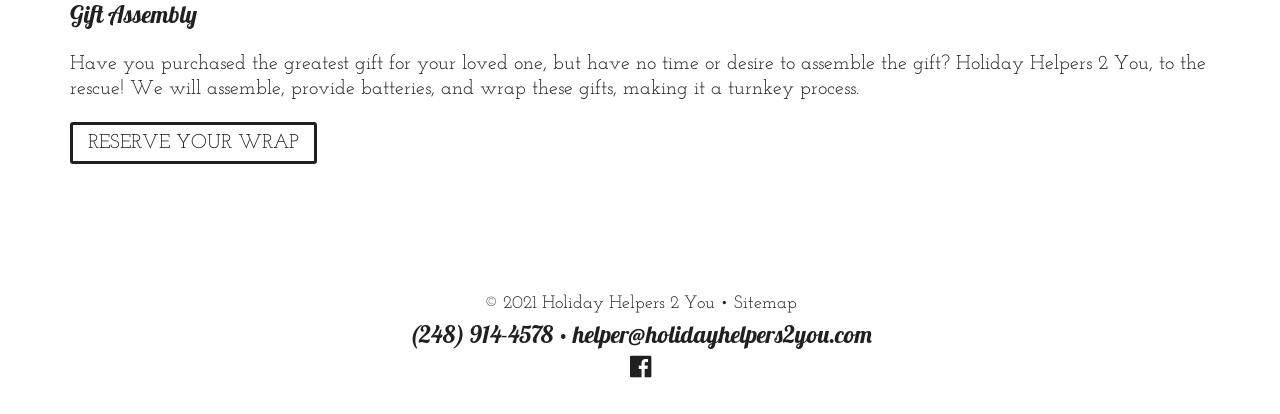What year is the copyright of the webpage?
Refer to the screenshot and deliver a thorough answer to the question presented.

The copyright information at the bottom of the webpage states '© 2021', indicating that the webpage's copyright is for the year 2021.